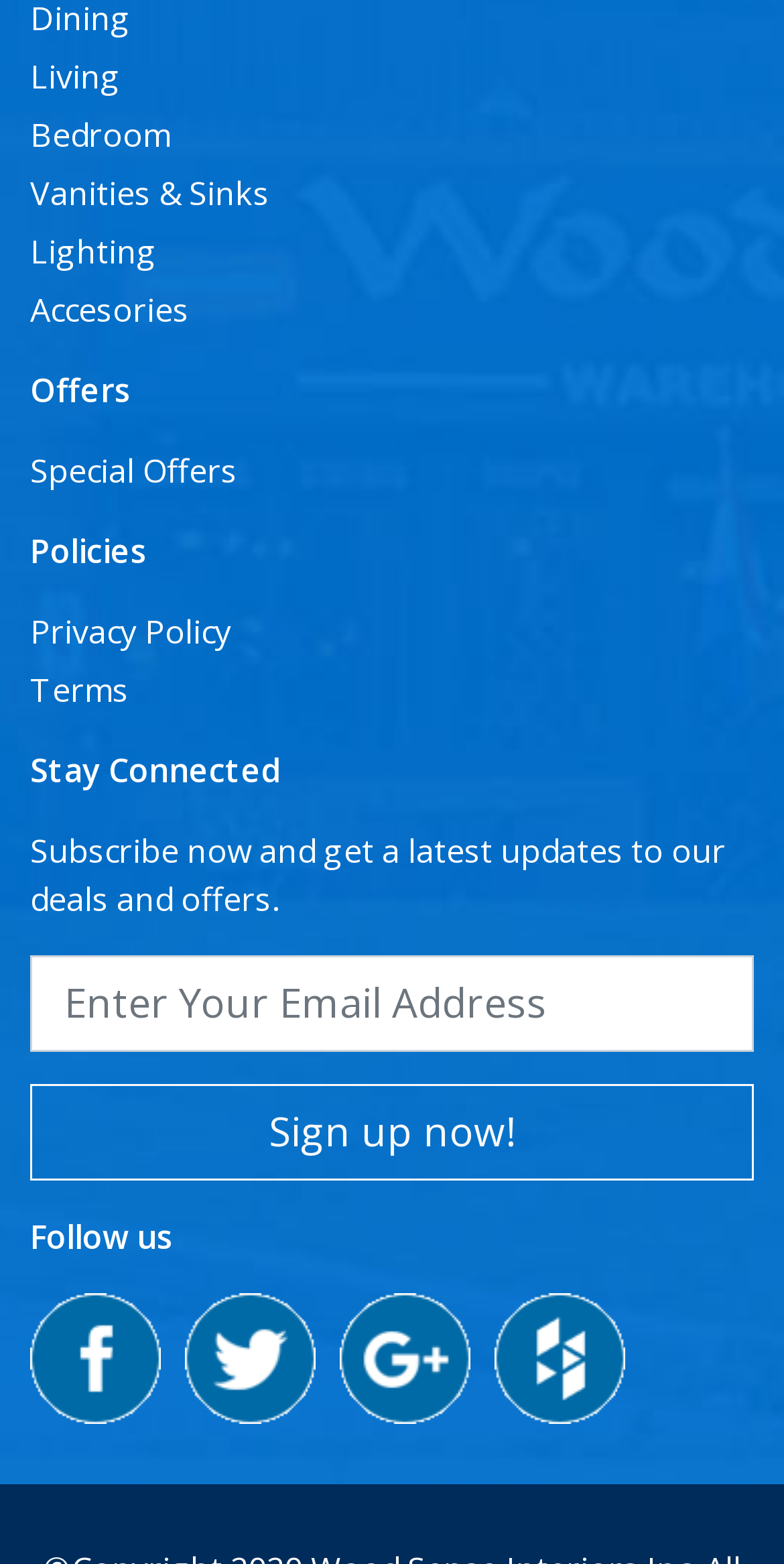What is the purpose of the textbox?
Look at the screenshot and respond with one word or a short phrase.

Enter email address